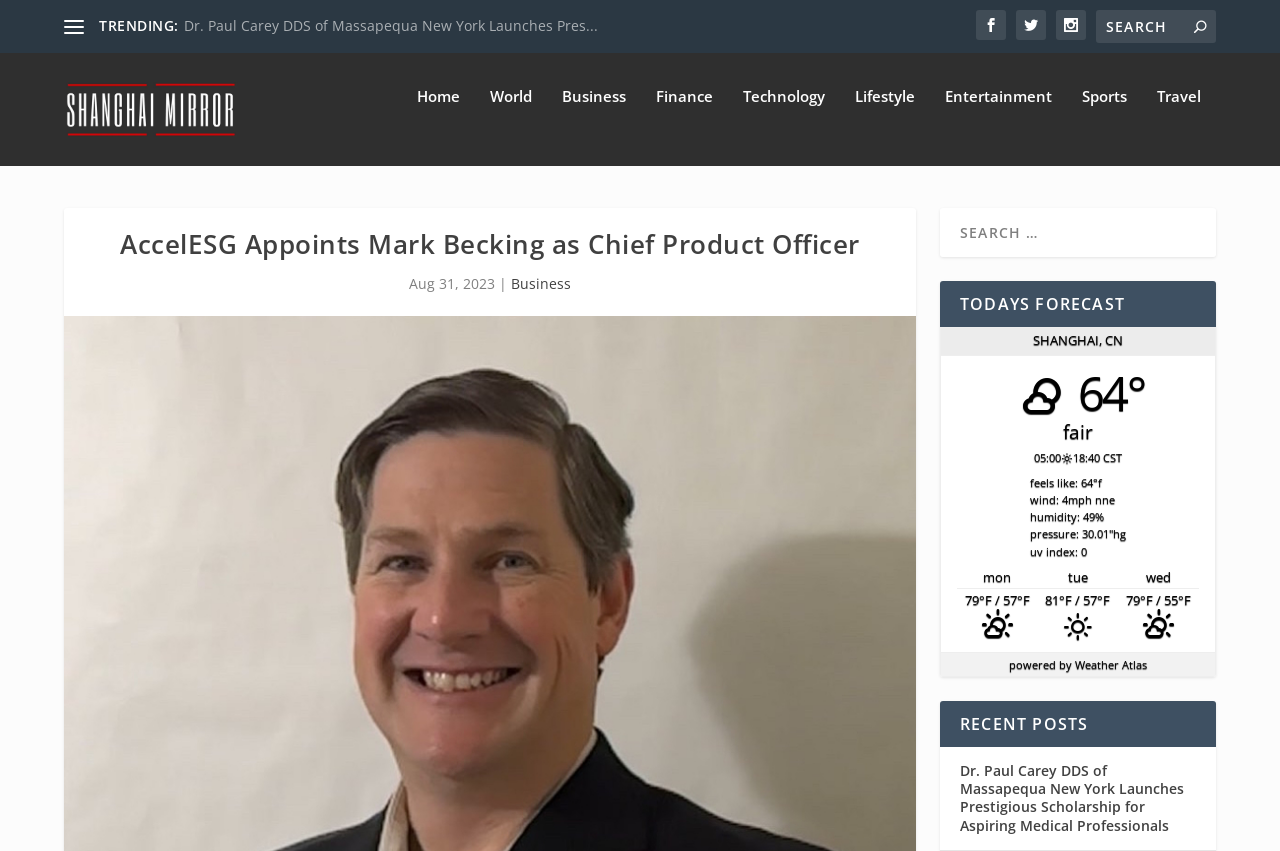Please specify the coordinates of the bounding box for the element that should be clicked to carry out this instruction: "Read about AccelESG's new Chief Product Officer". The coordinates must be four float numbers between 0 and 1, formatted as [left, top, right, bottom].

[0.066, 0.239, 0.7, 0.29]